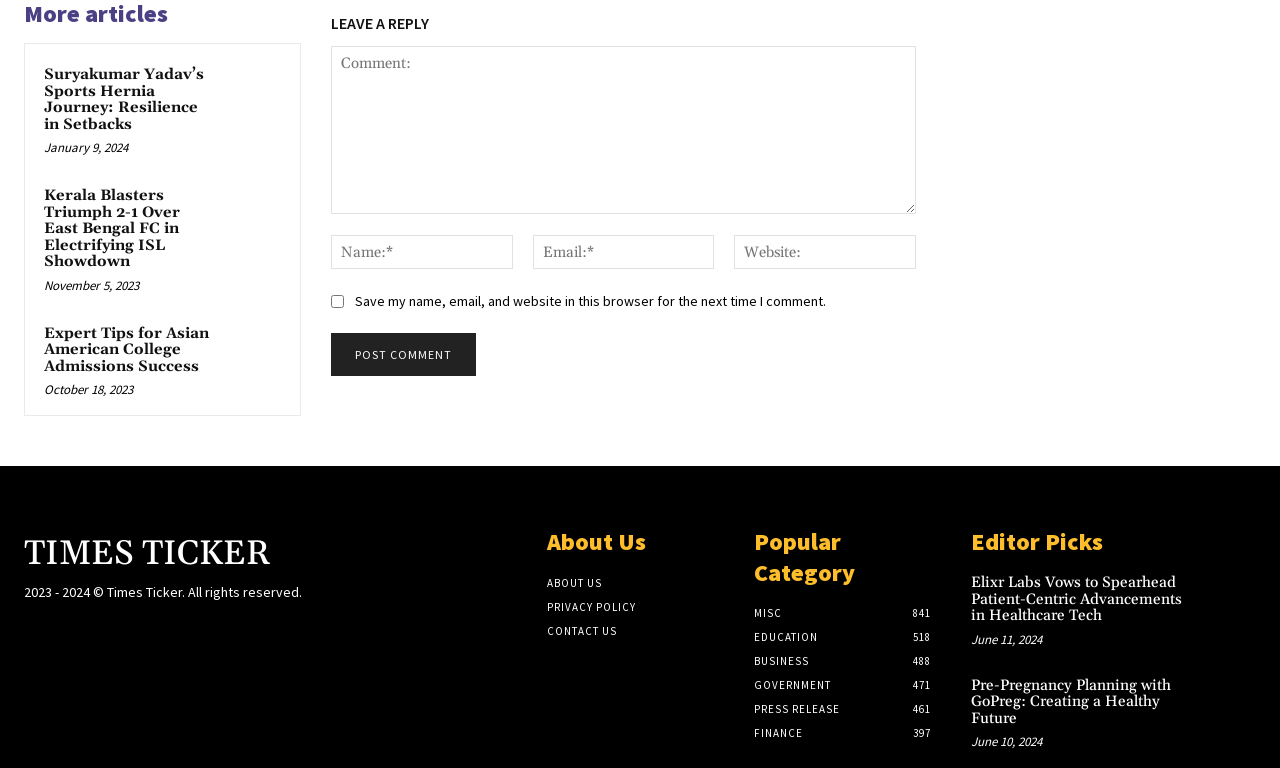Specify the bounding box coordinates of the element's region that should be clicked to achieve the following instruction: "Post a comment". The bounding box coordinates consist of four float numbers between 0 and 1, in the format [left, top, right, bottom].

[0.259, 0.433, 0.372, 0.489]